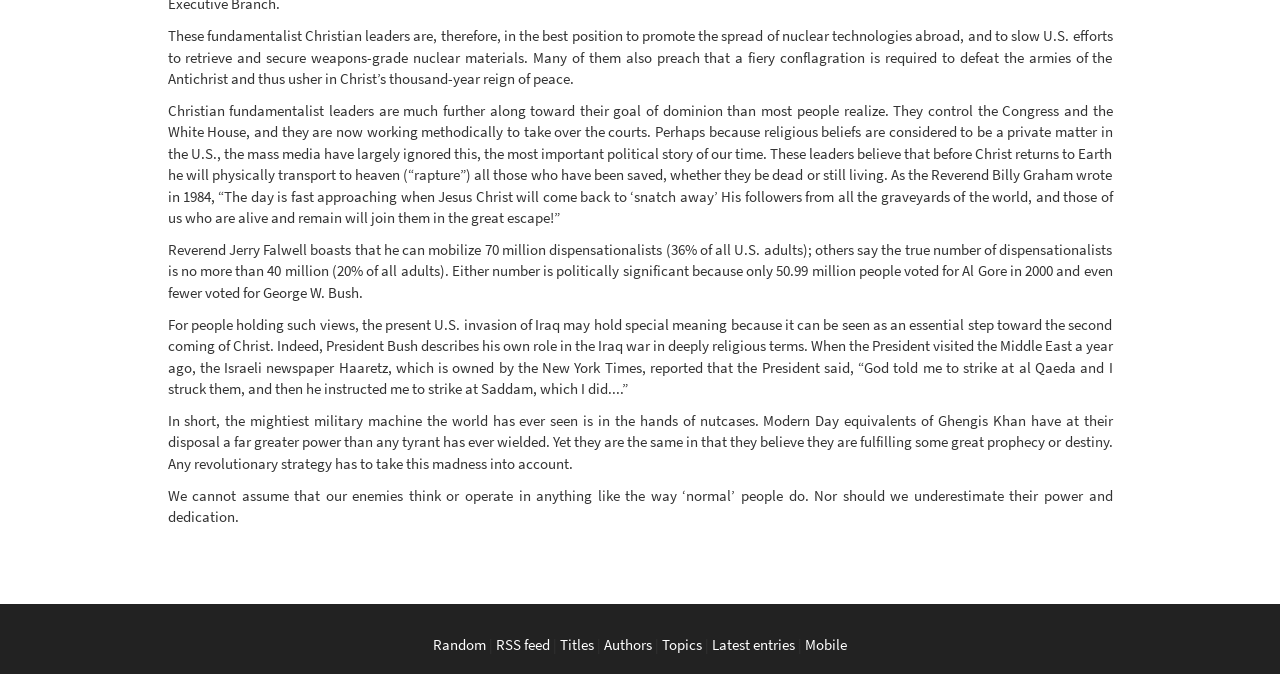For the following element description, predict the bounding box coordinates in the format (top-left x, top-left y, bottom-right x, bottom-right y). All values should be floating point numbers between 0 and 1. Description: Latest entries

[0.556, 0.942, 0.621, 0.97]